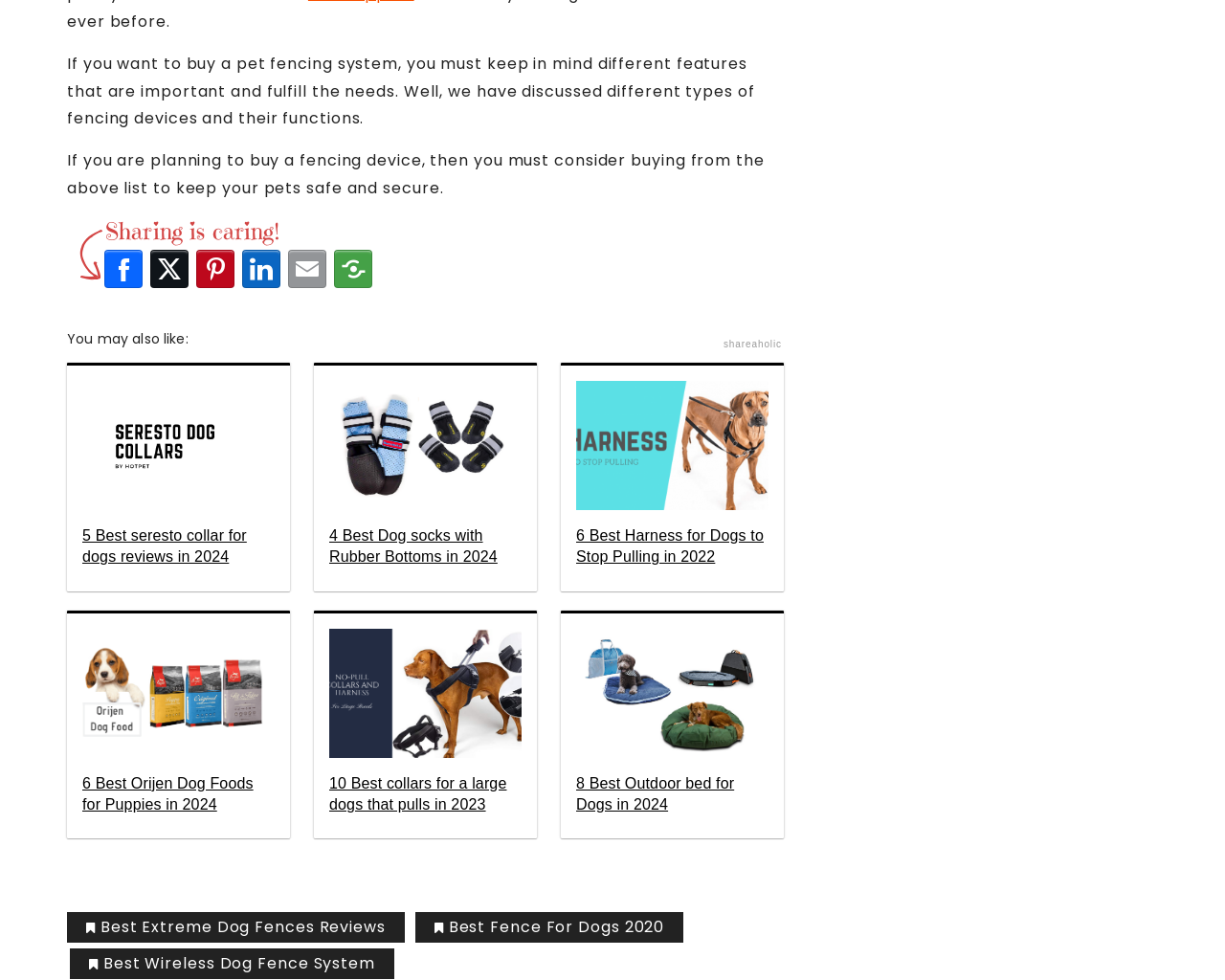Provide a one-word or brief phrase answer to the question:
What is the tone of the webpage?

Informative